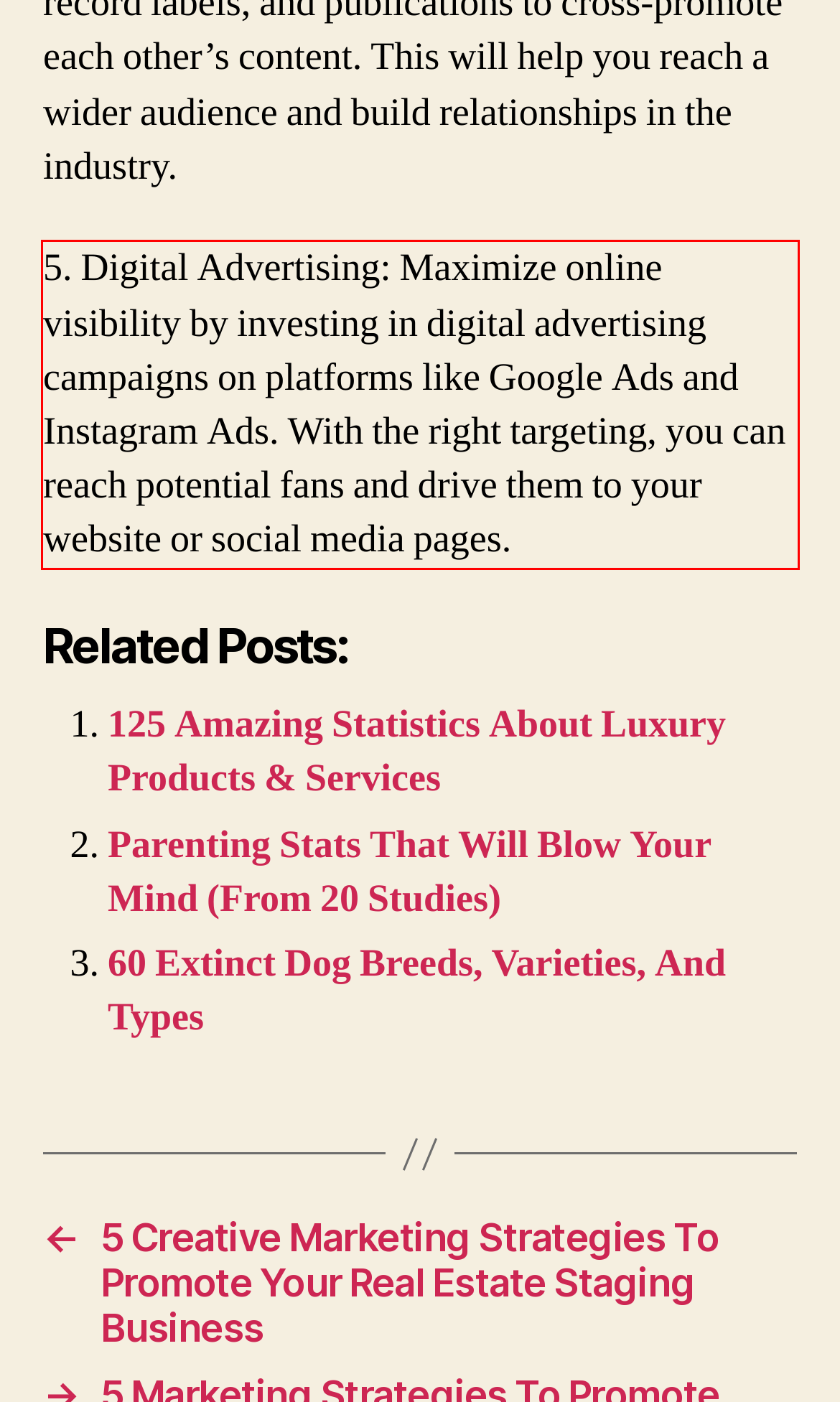Identify the red bounding box in the webpage screenshot and perform OCR to generate the text content enclosed.

5. Digital Advertising: Maximize online visibility by investing in digital advertising campaigns on platforms like Google Ads and Instagram Ads. With the right targeting, you can reach potential fans and drive them to your website or social media pages.